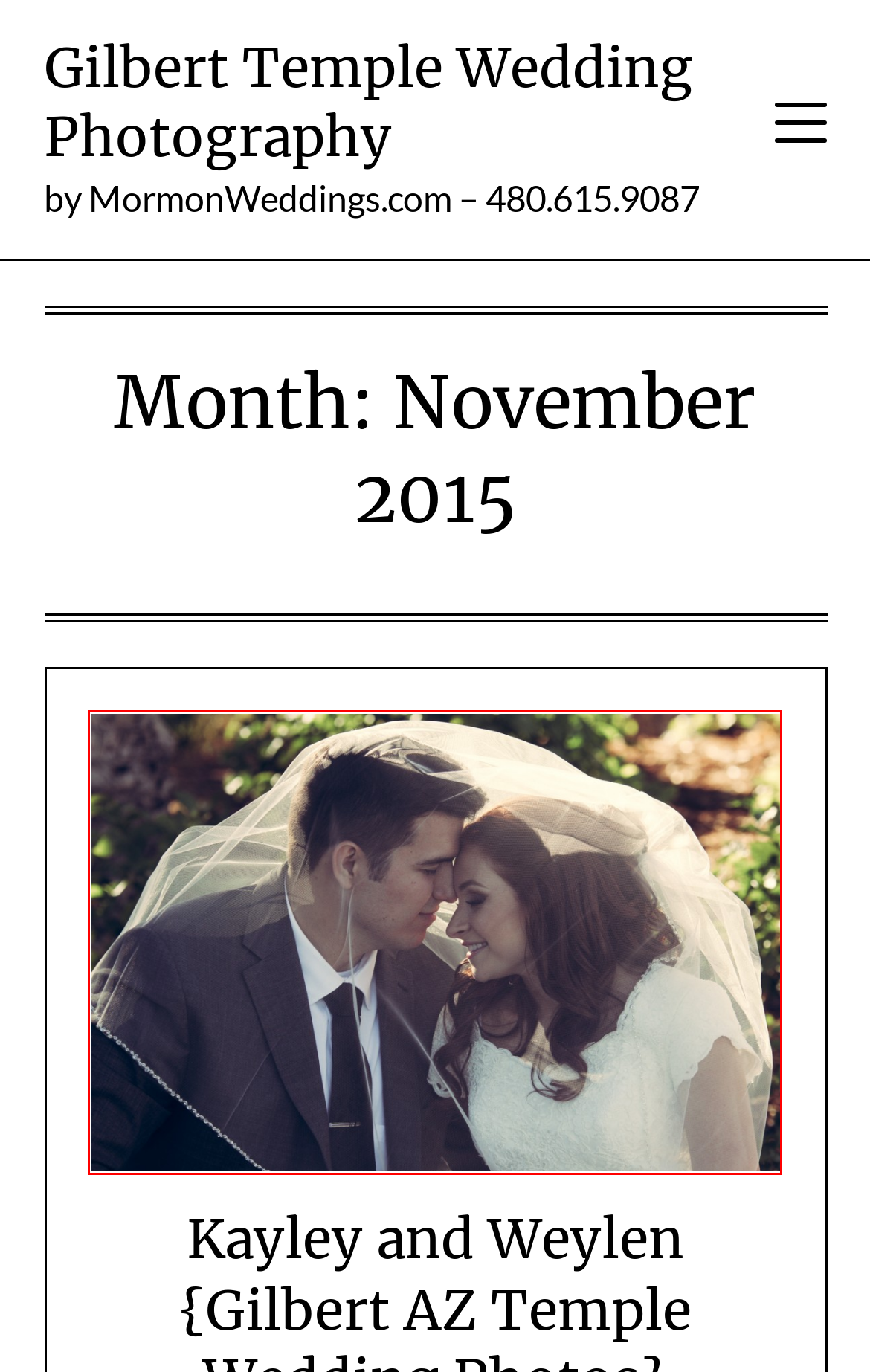You have a screenshot showing a webpage with a red bounding box around a UI element. Choose the webpage description that best matches the new page after clicking the highlighted element. Here are the options:
A. Gilbert Temple Wedding Photography {Taylor + Skyler} – Gilbert Temple Wedding Photography
B. Gilbert Temple Wedding Photography {Rebekah + David} – Gilbert Temple Wedding Photography
C. Gilbert Temple Wedding Photography {Morgan + Treyson} – Gilbert Temple Wedding Photography
D. Gilbert Temple Wedding Photography – by MormonWeddings.com –  480.615.9087
E. Kayley and Weylen {Gilbert AZ Temple Wedding Photos} – Gilbert Temple Wedding Photography
F. Gilbert Temple Wedding Photography {Zoe & Kayden} – Gilbert Temple Wedding Photography
G. SuperbThemes | The Most User-Friendly & SEO Optimized Themes
H. Gilbert Temple Wedding Photography {Mariah + Carson} – Gilbert Temple Wedding Photography

E